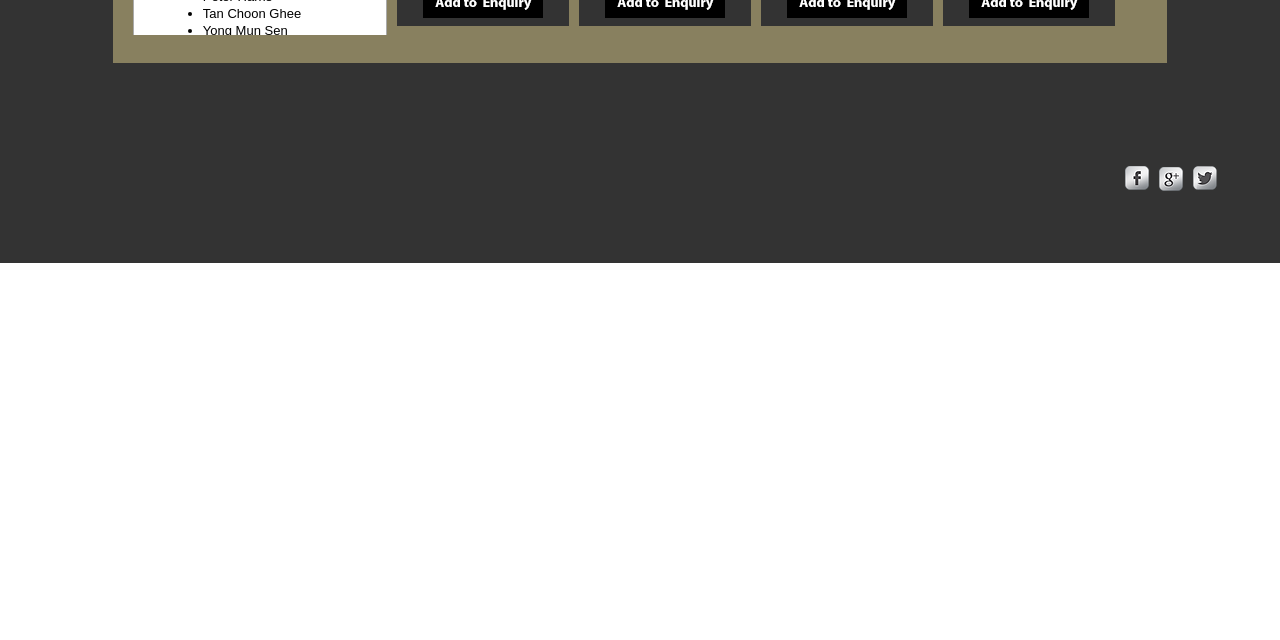Give the bounding box coordinates for the element described as: "Others".

[0.135, 0.815, 0.176, 0.846]